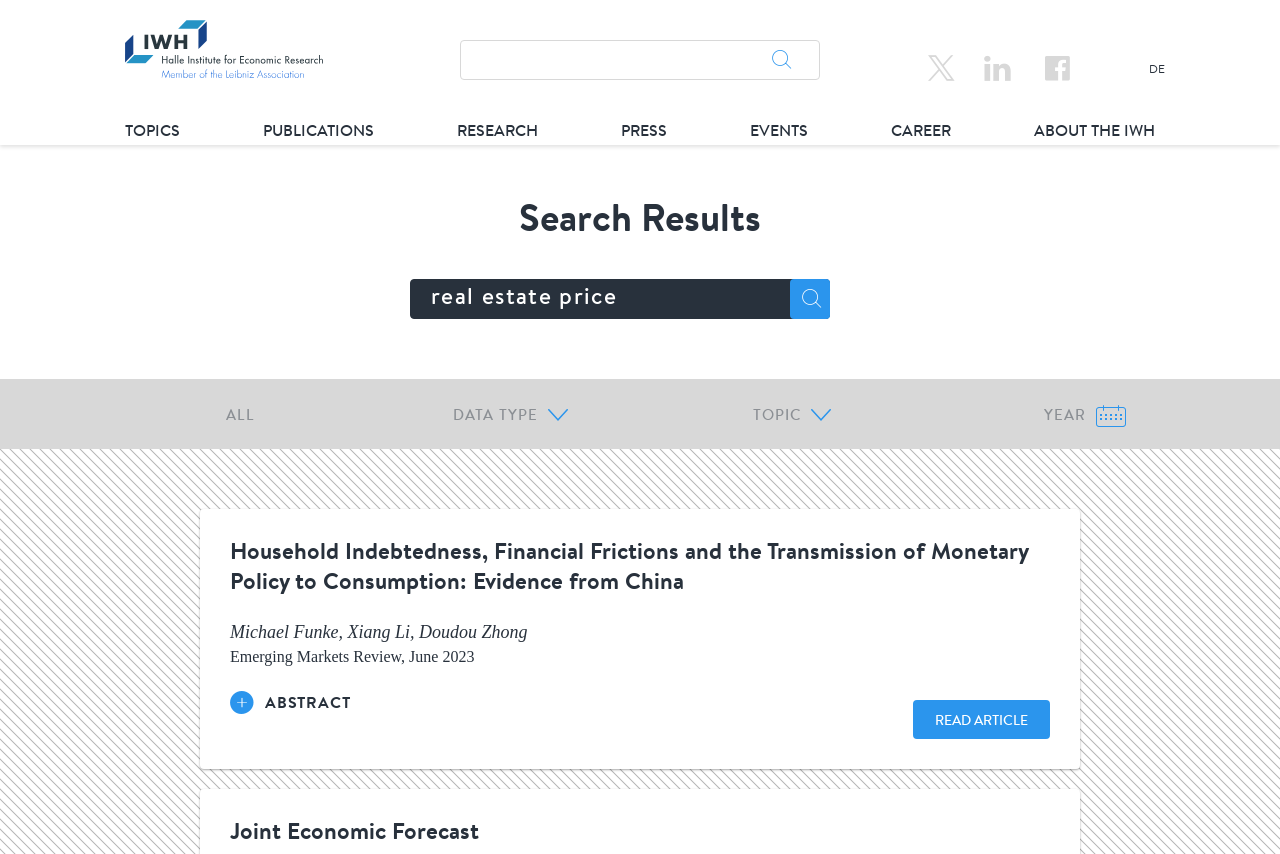Determine the bounding box coordinates in the format (top-left x, top-left y, bottom-right x, bottom-right y). Ensure all values are floating point numbers between 0 and 1. Identify the bounding box of the UI element described by: Read article

[0.713, 0.82, 0.82, 0.865]